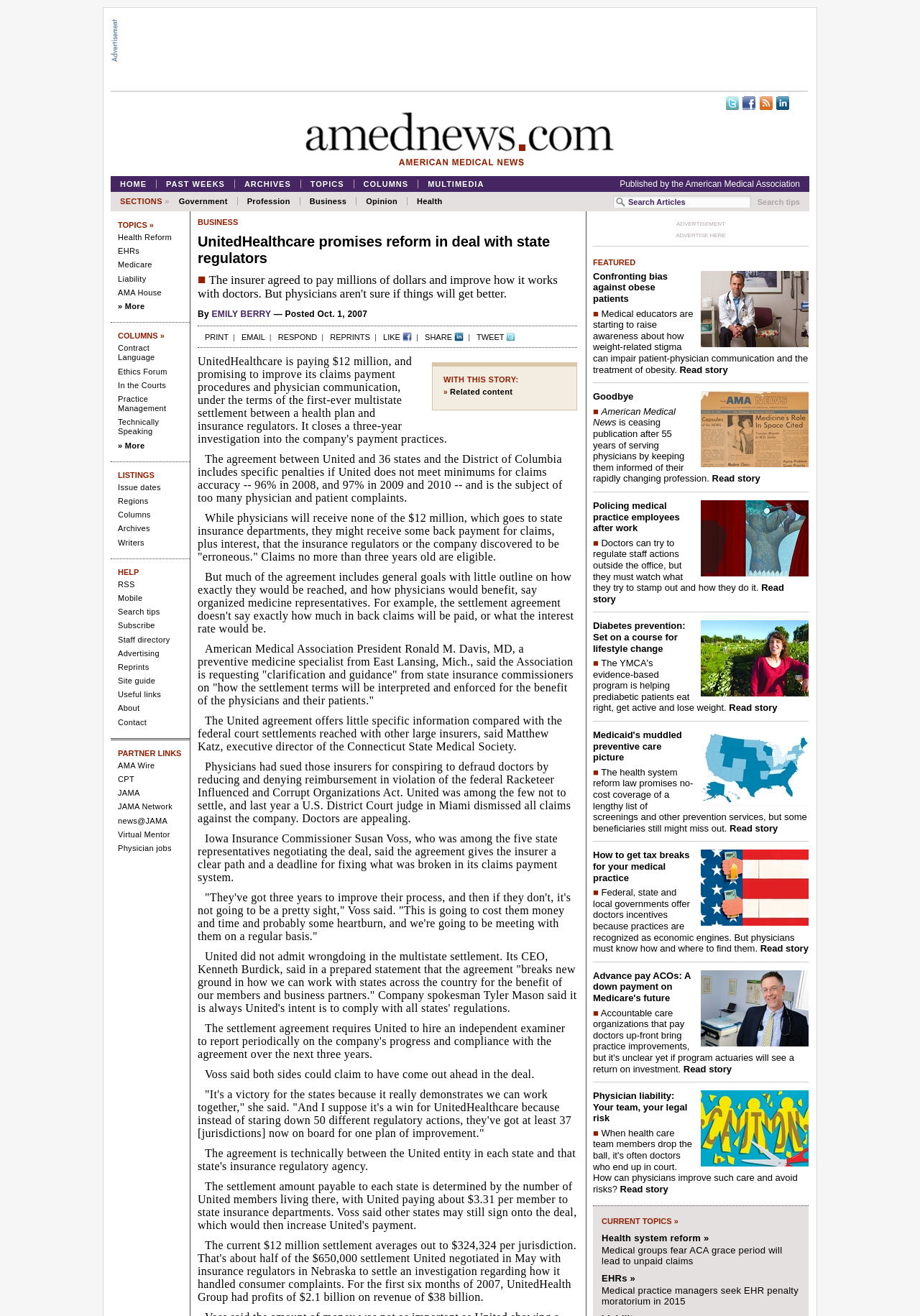Can you identify and provide the main heading of the webpage?

UnitedHealthcare promises reform in deal with state regulators